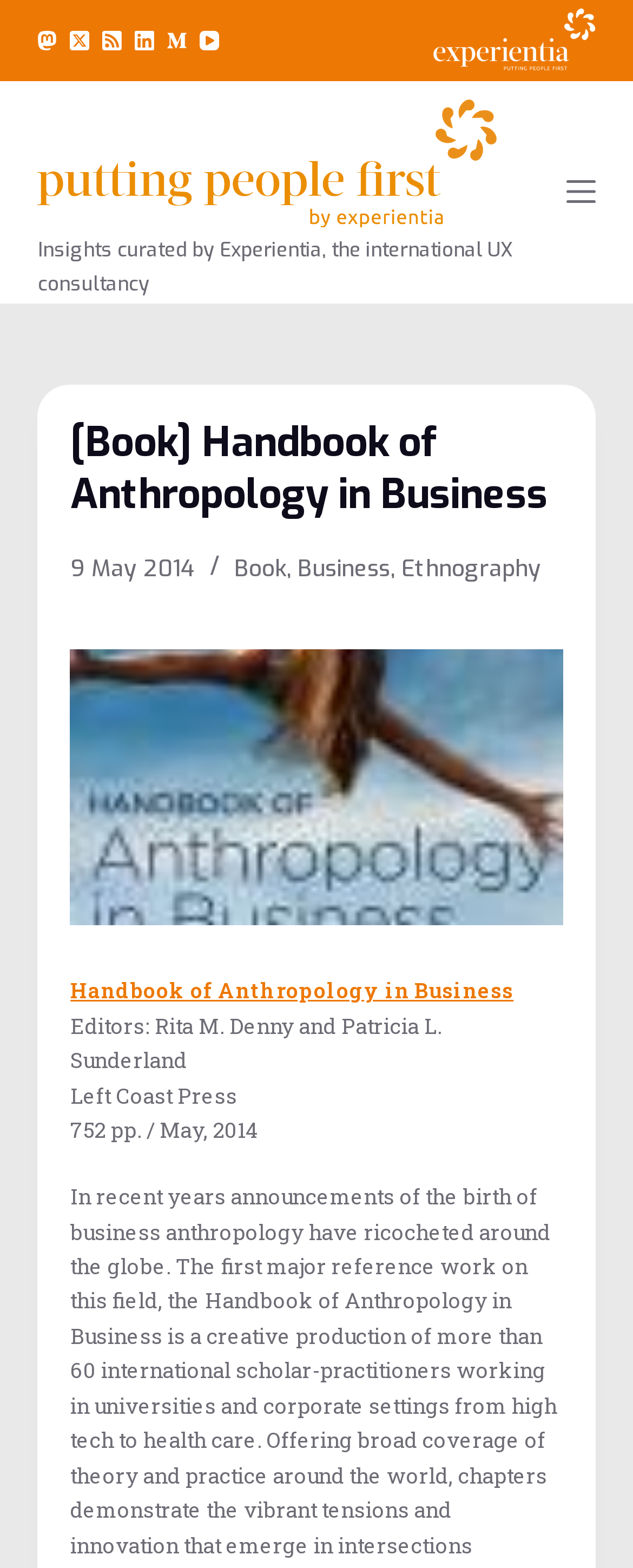What is the publisher of the book?
Please ensure your answer to the question is detailed and covers all necessary aspects.

I found the answer by looking at the static text 'Left Coast Press' which provides the information about the book publisher.